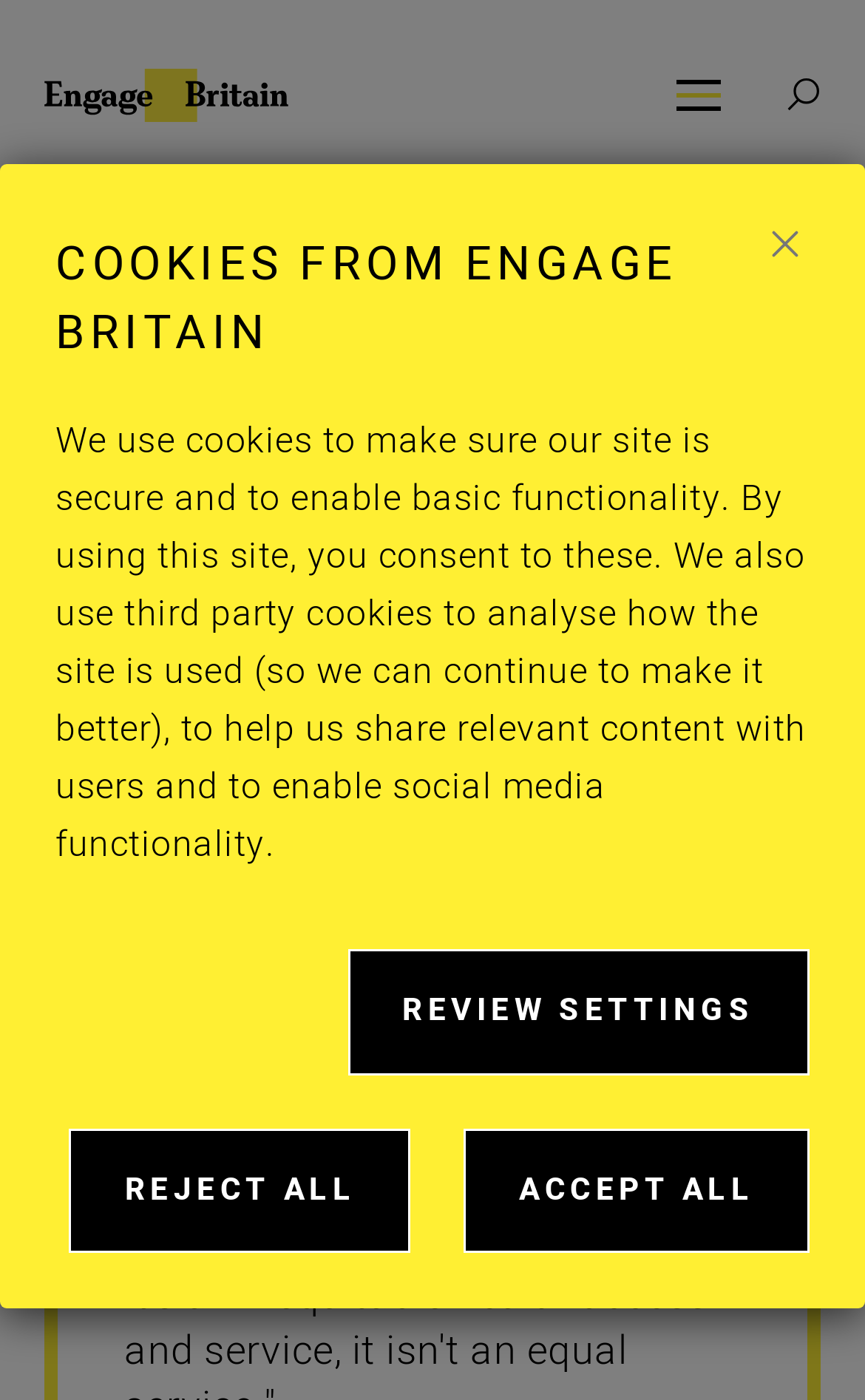Can you specify the bounding box coordinates of the area that needs to be clicked to fulfill the following instruction: "Open menu"?

[0.782, 0.052, 0.833, 0.083]